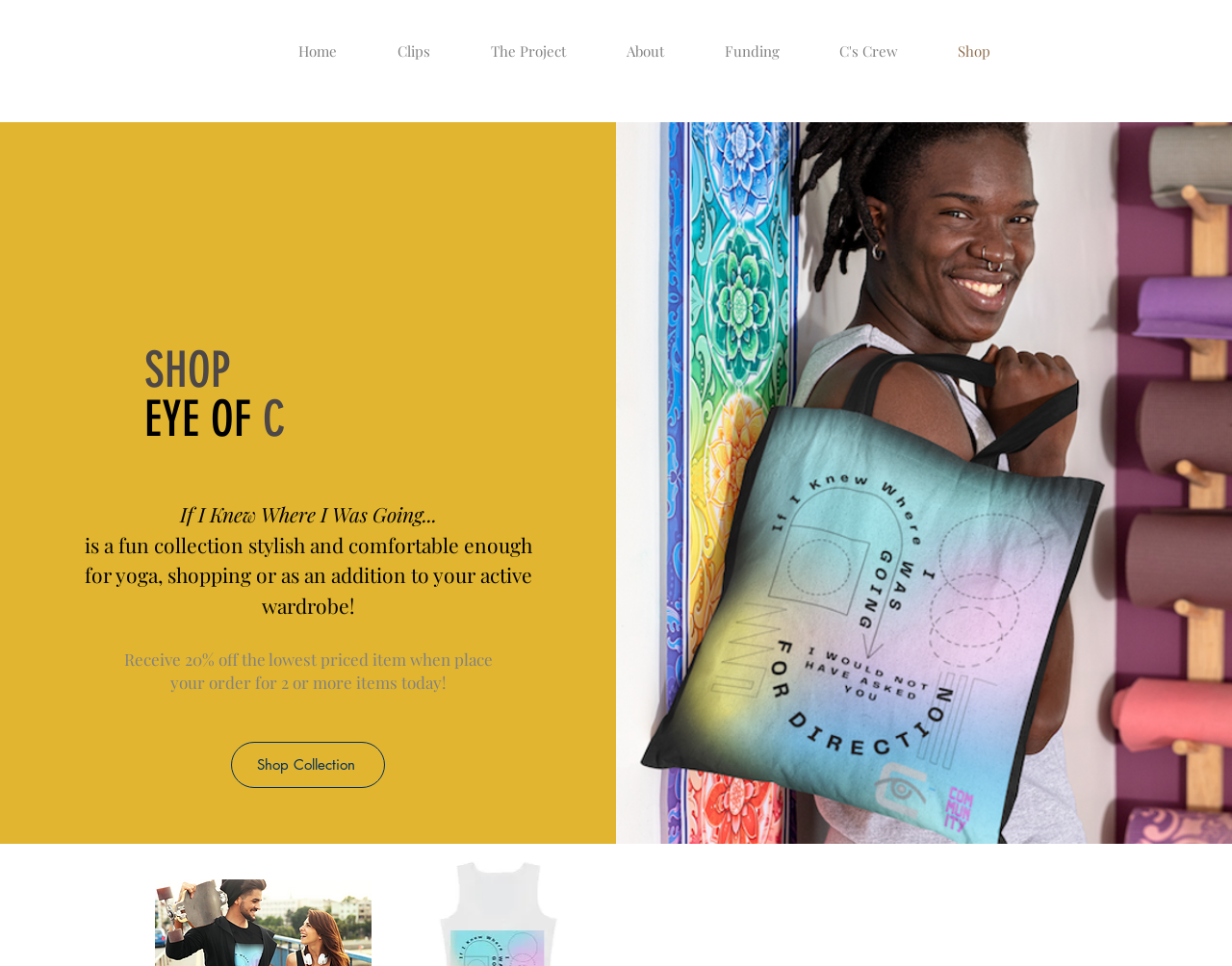Identify the bounding box coordinates of the section to be clicked to complete the task described by the following instruction: "shop the collection". The coordinates should be four float numbers between 0 and 1, formatted as [left, top, right, bottom].

[0.188, 0.768, 0.312, 0.816]